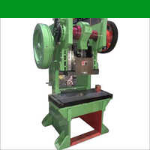Provide a short answer to the following question with just one word or phrase: What color is the frame of the machine?

Green